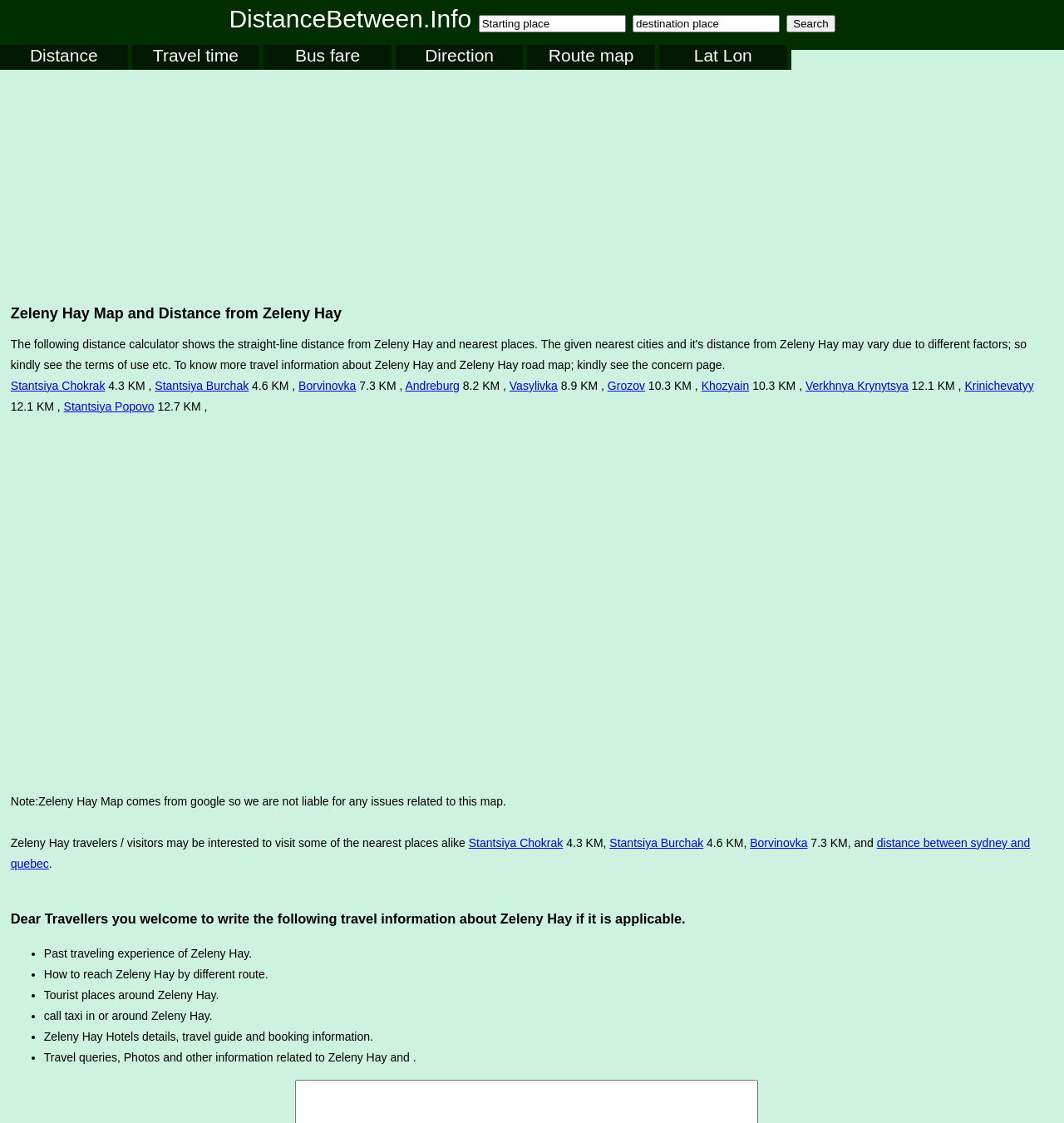Can you determine the bounding box coordinates of the area that needs to be clicked to fulfill the following instruction: "Write travel experience about Zeleny Hay"?

[0.041, 0.843, 0.237, 0.855]